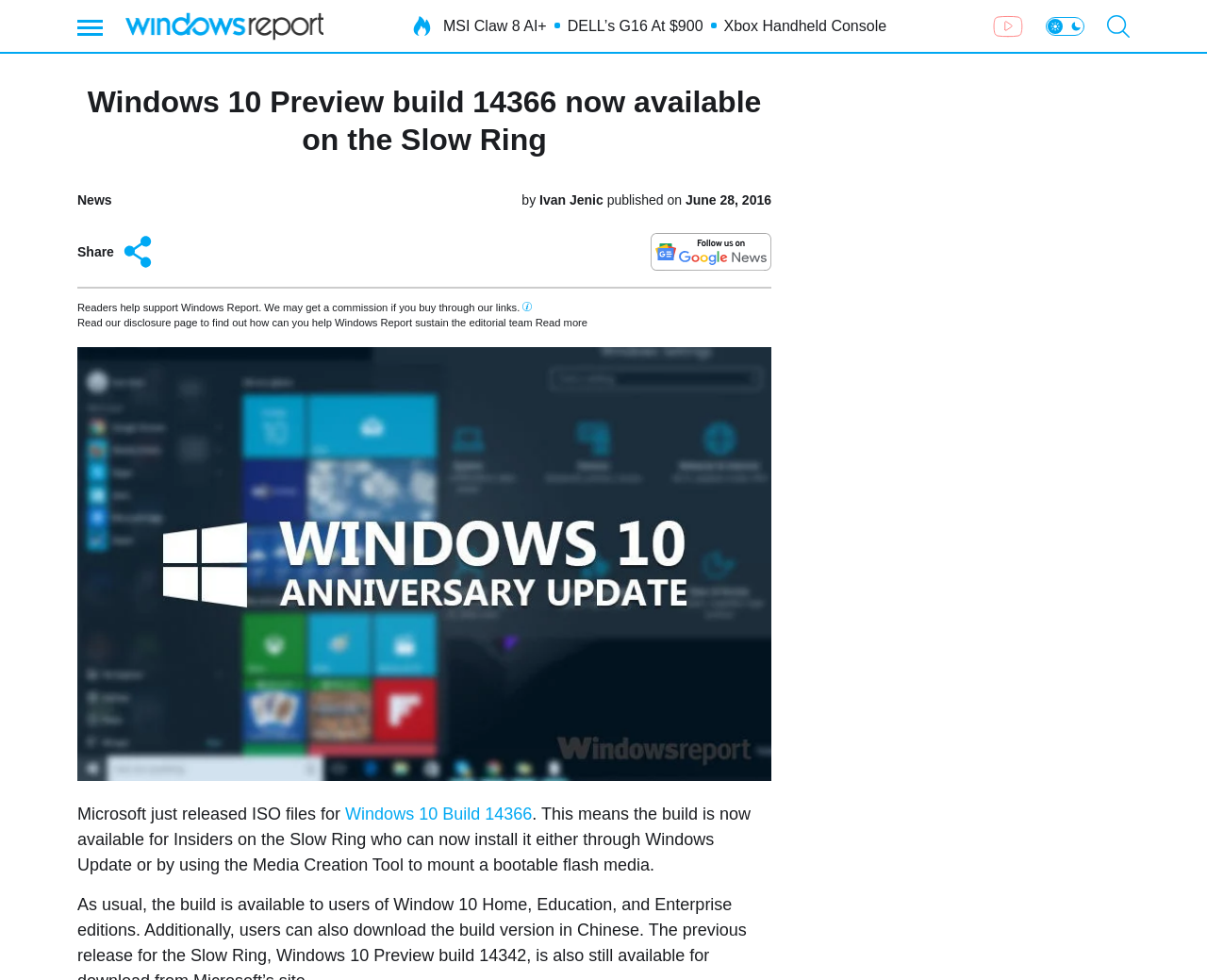Give a succinct answer to this question in a single word or phrase: 
Who is the author of the article?

Ivan Jenic